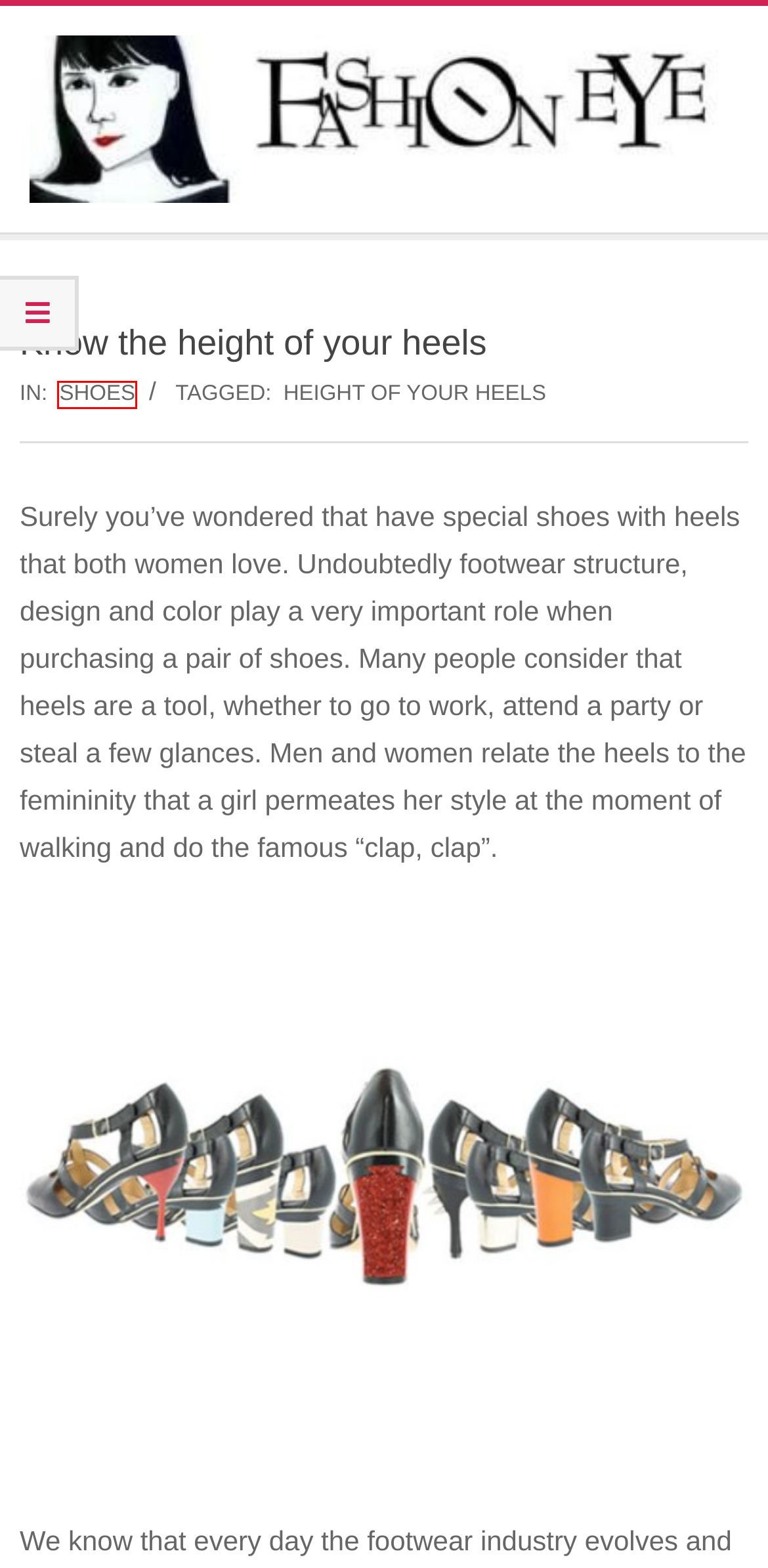You’re provided with a screenshot of a webpage that has a red bounding box around an element. Choose the best matching webpage description for the new page after clicking the element in the red box. The options are:
A. Lingerie – Fashion Eye
B. height of your heels – Fashion Eye
C. Fashion Accessories – Fashion Eye
D. Beauty – Fashion Eye
E. Shoes – Fashion Eye
F. Fashion Eye – Fashion in daily life
G. How To – Fashion Eye
H. Jewelry – Fashion Eye

E